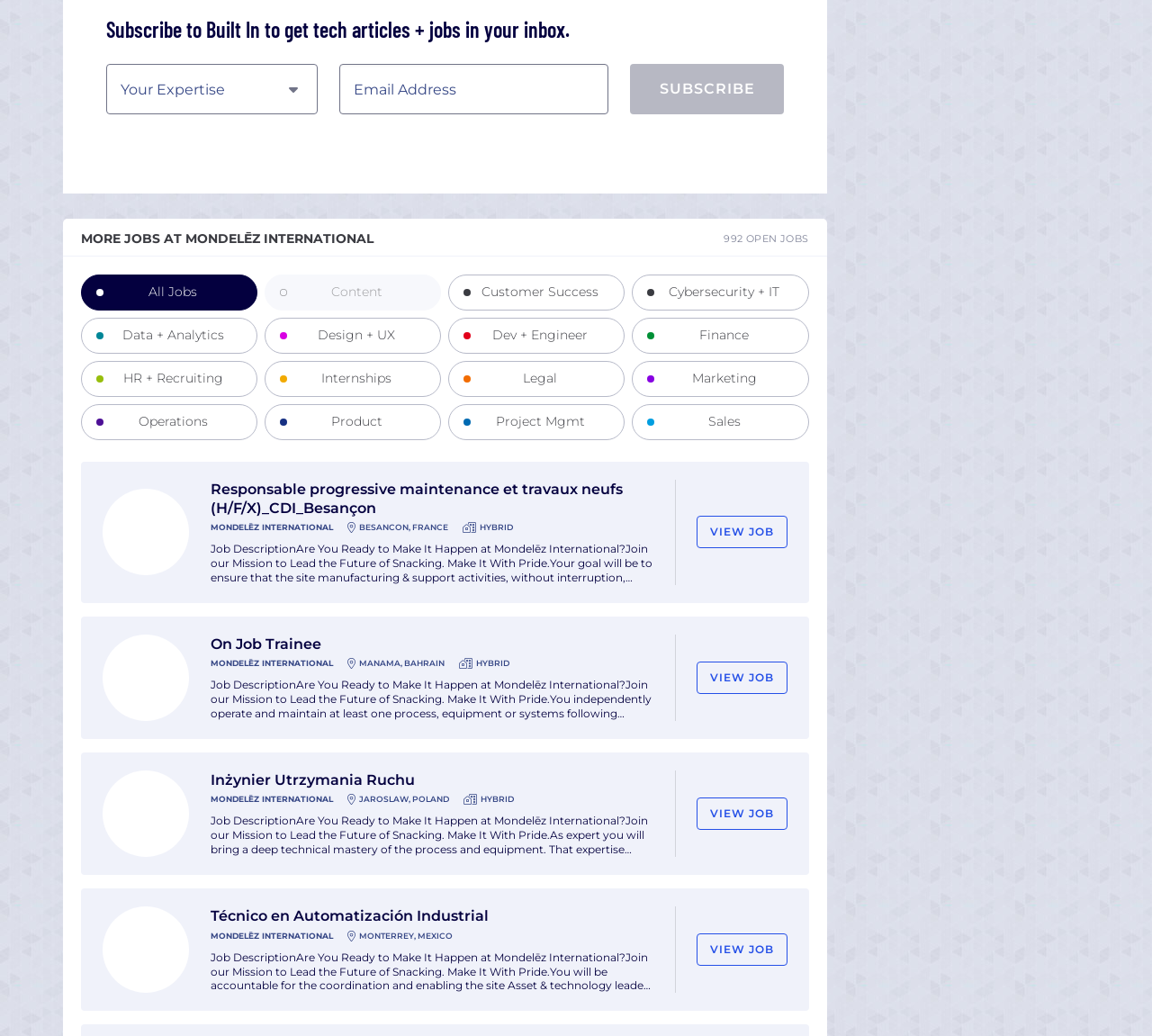Determine the bounding box coordinates of the region I should click to achieve the following instruction: "View Commentaries". Ensure the bounding box coordinates are four float numbers between 0 and 1, i.e., [left, top, right, bottom].

None